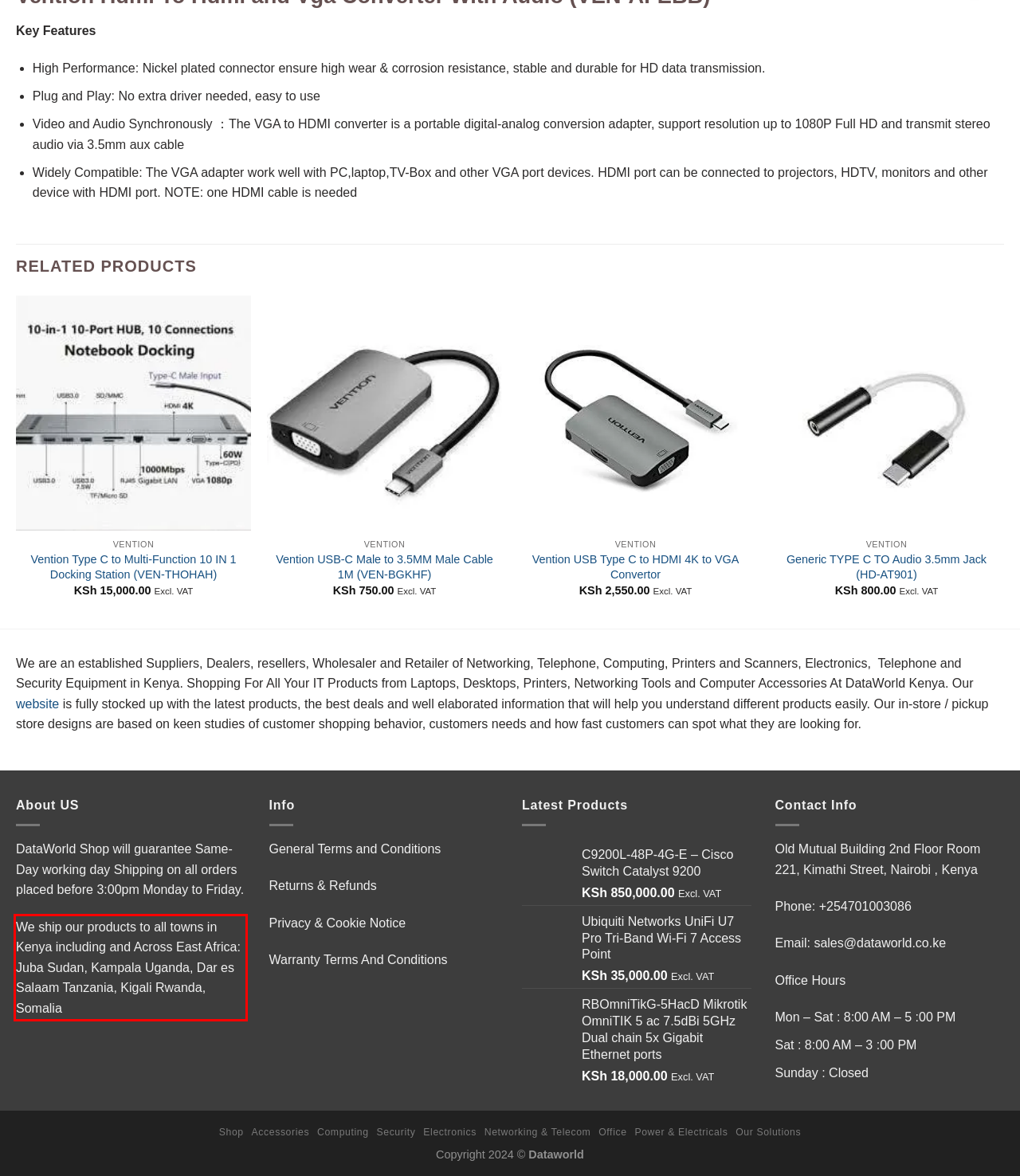Please analyze the screenshot of a webpage and extract the text content within the red bounding box using OCR.

We ship our products to all towns in Kenya including and Across East Africa: Juba Sudan, Kampala Uganda, Dar es Salaam Tanzania, Kigali Rwanda, Somalia